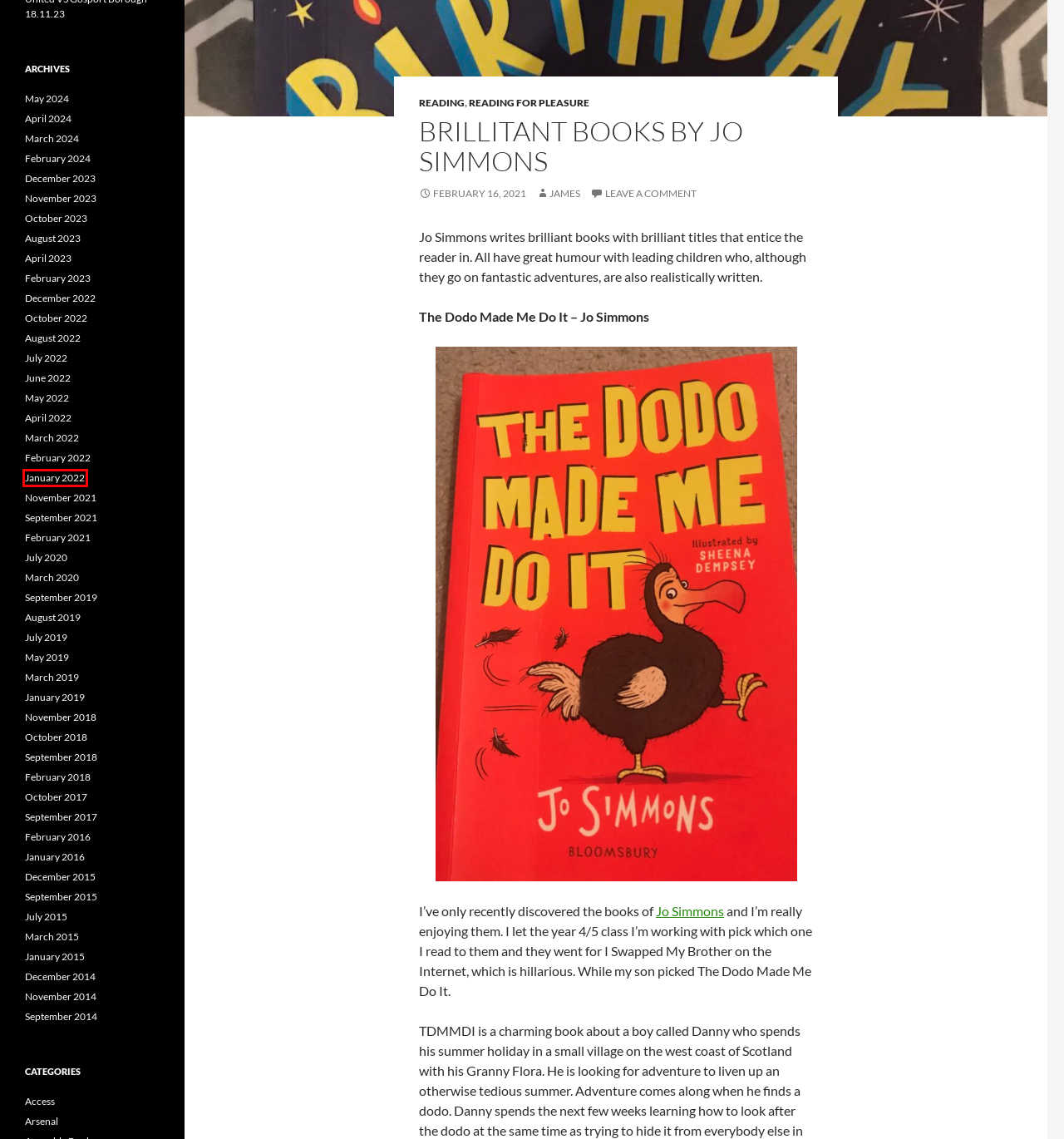Examine the webpage screenshot and identify the UI element enclosed in the red bounding box. Pick the webpage description that most accurately matches the new webpage after clicking the selected element. Here are the candidates:
A. Arsenal | James Blake-Lobb's Blog
B. July | 2022 | James Blake-Lobb's Blog
C. July | 2019 | James Blake-Lobb's Blog
D. January | 2022 | James Blake-Lobb's Blog
E. January | 2015 | James Blake-Lobb's Blog
F. Reading for Pleasure | James Blake-Lobb's Blog
G. November | 2018 | James Blake-Lobb's Blog
H. November | 2023 | James Blake-Lobb's Blog

D